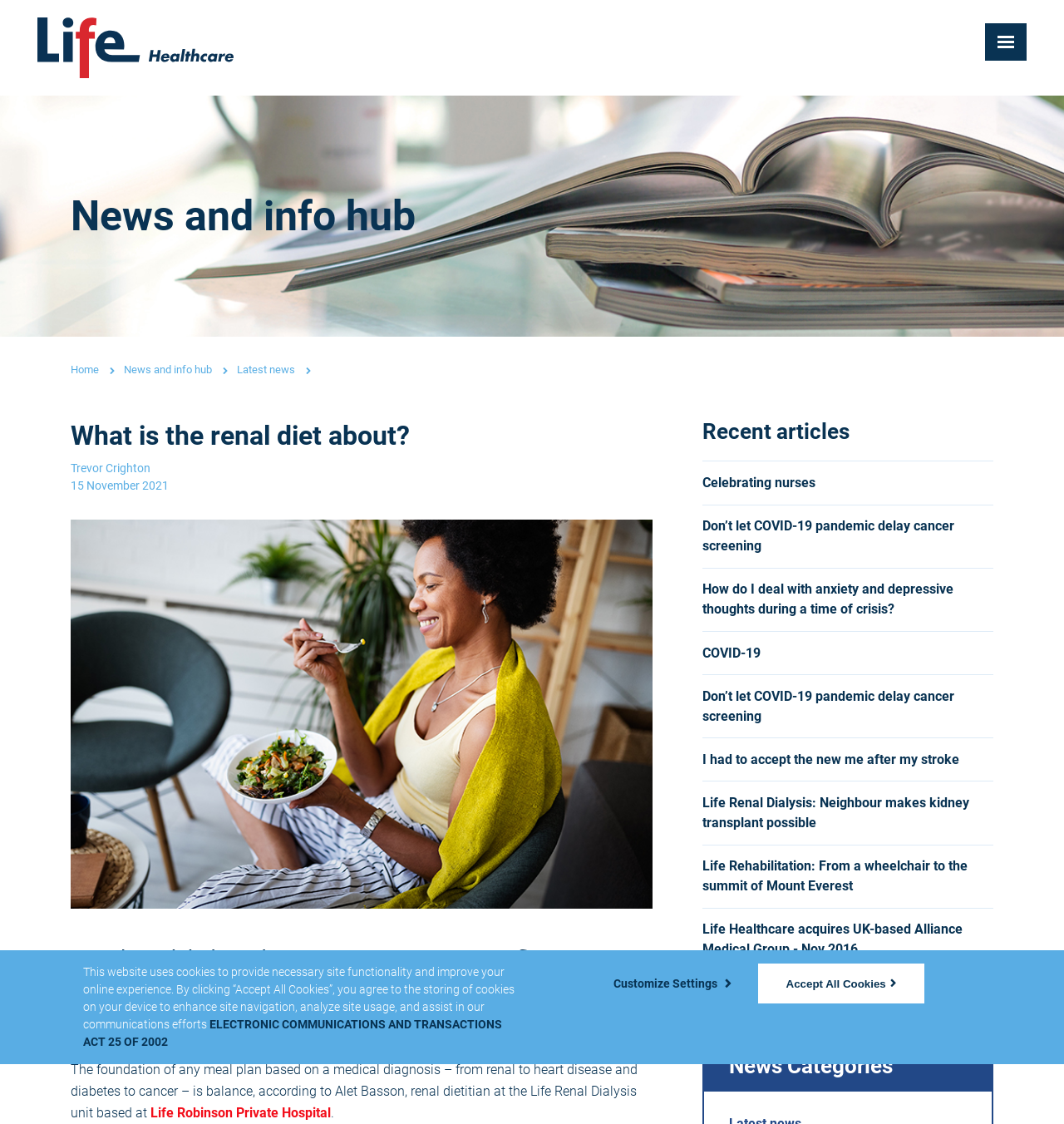Please find the main title text of this webpage.

News and info hub